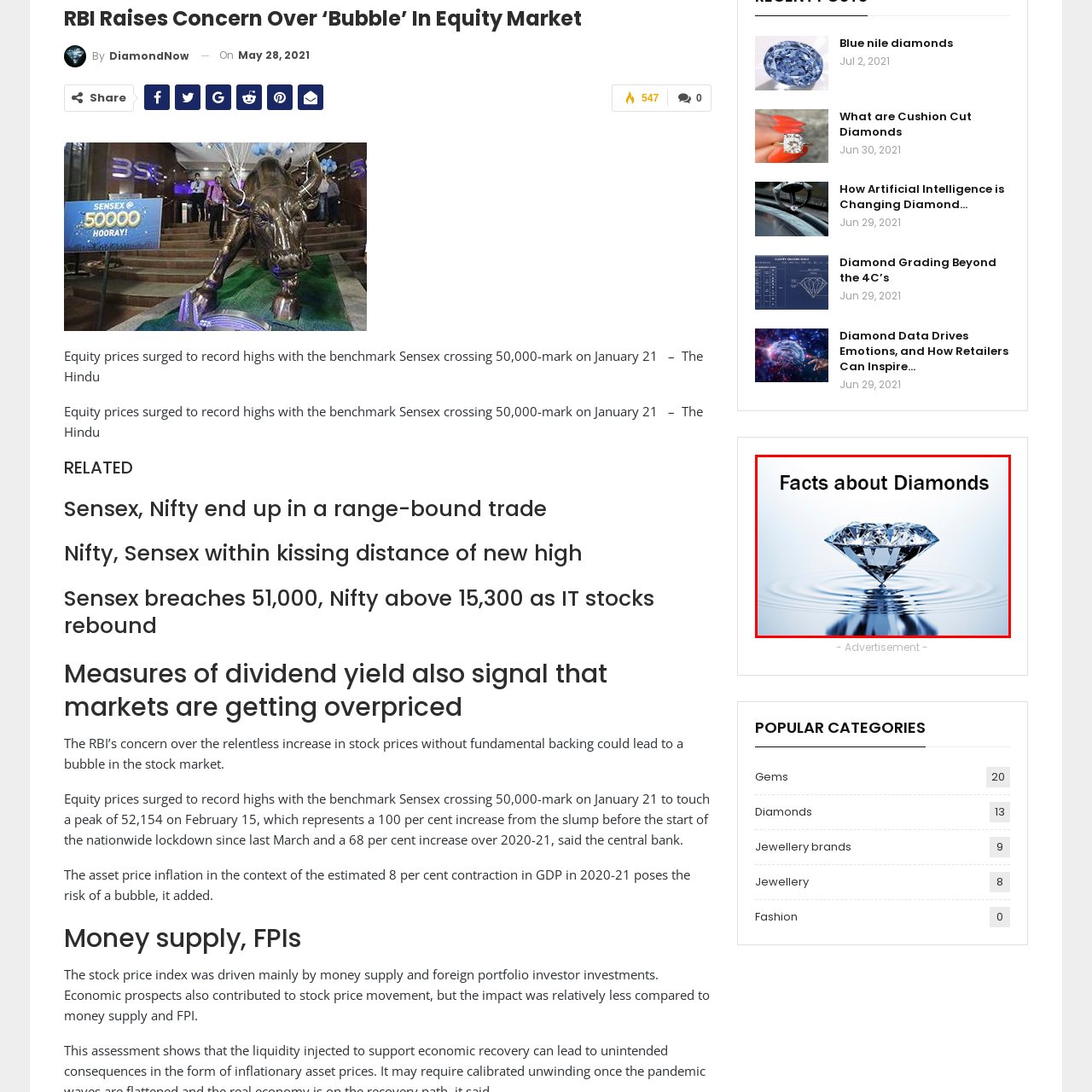Carefully analyze the image within the red boundary and describe it extensively.

The image prominently features a sparkling diamond, beautifully suspended above rippling water, symbolizing elegance and luxury. Above the diamond, the text "Facts about Diamonds" is displayed in a bold font, inviting viewers to explore intriguing insights related to this precious gemstone. This captivating visual not only highlights the allure of diamonds but also sets the stage for a deeper understanding of their properties, significance, and unique features, making it an eye-catching introduction to informative content about diamonds.